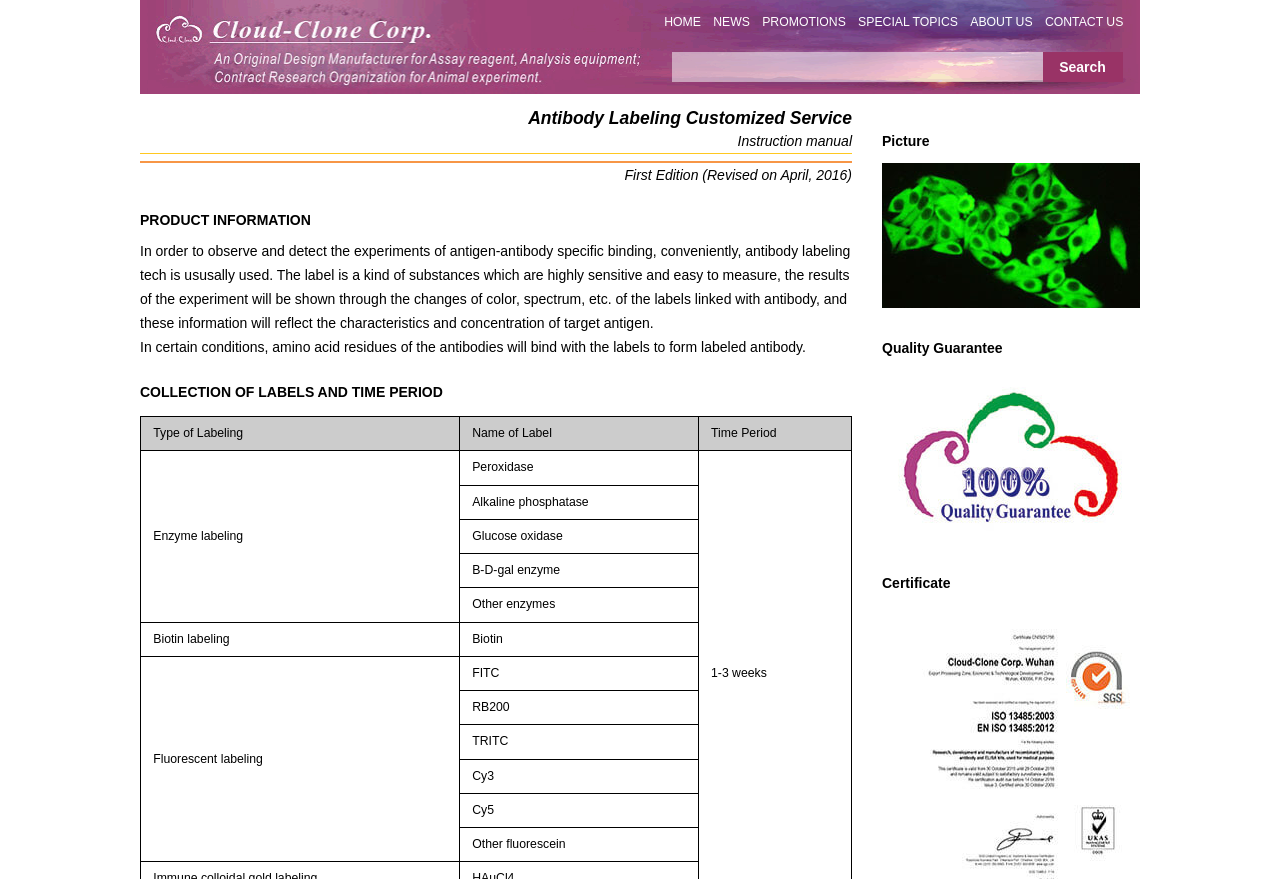Provide the bounding box coordinates of the HTML element described by the text: "PROMOTIONS".

[0.595, 0.017, 0.661, 0.033]